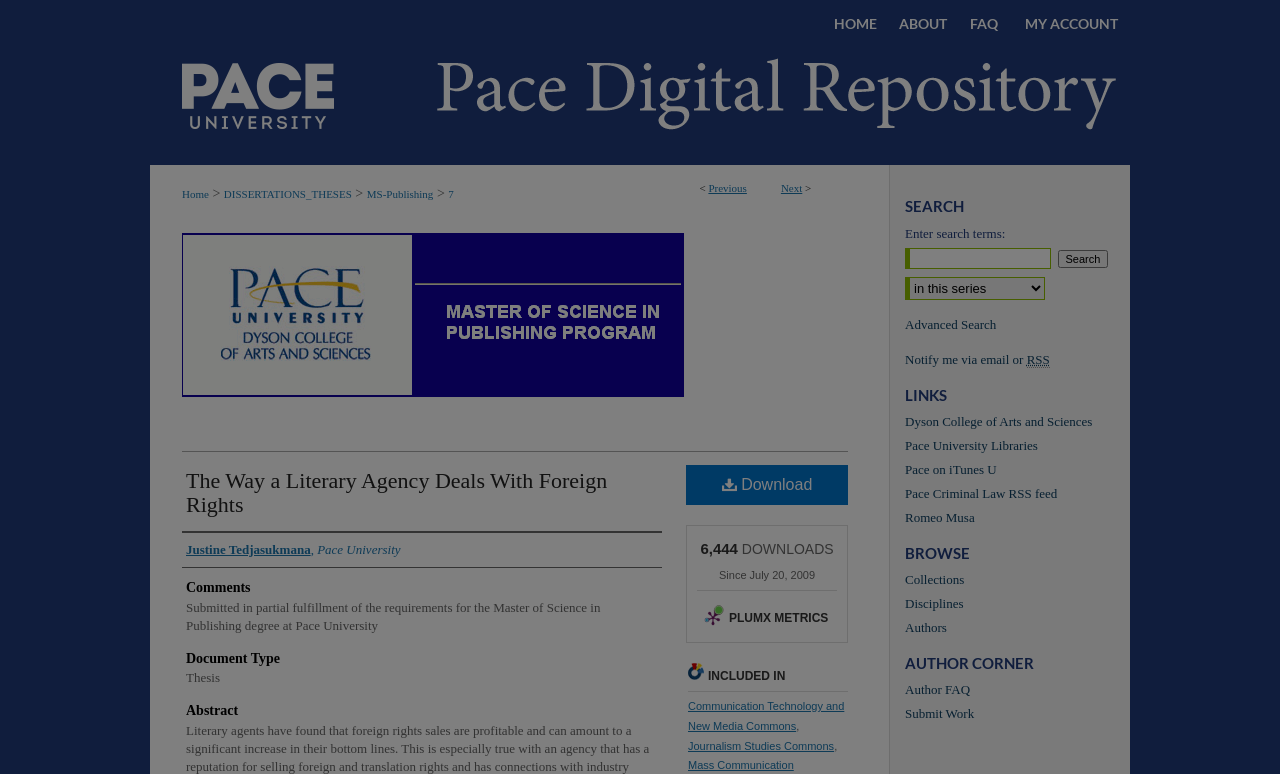Show the bounding box coordinates for the HTML element as described: "Submit Work".

[0.707, 0.912, 0.883, 0.933]